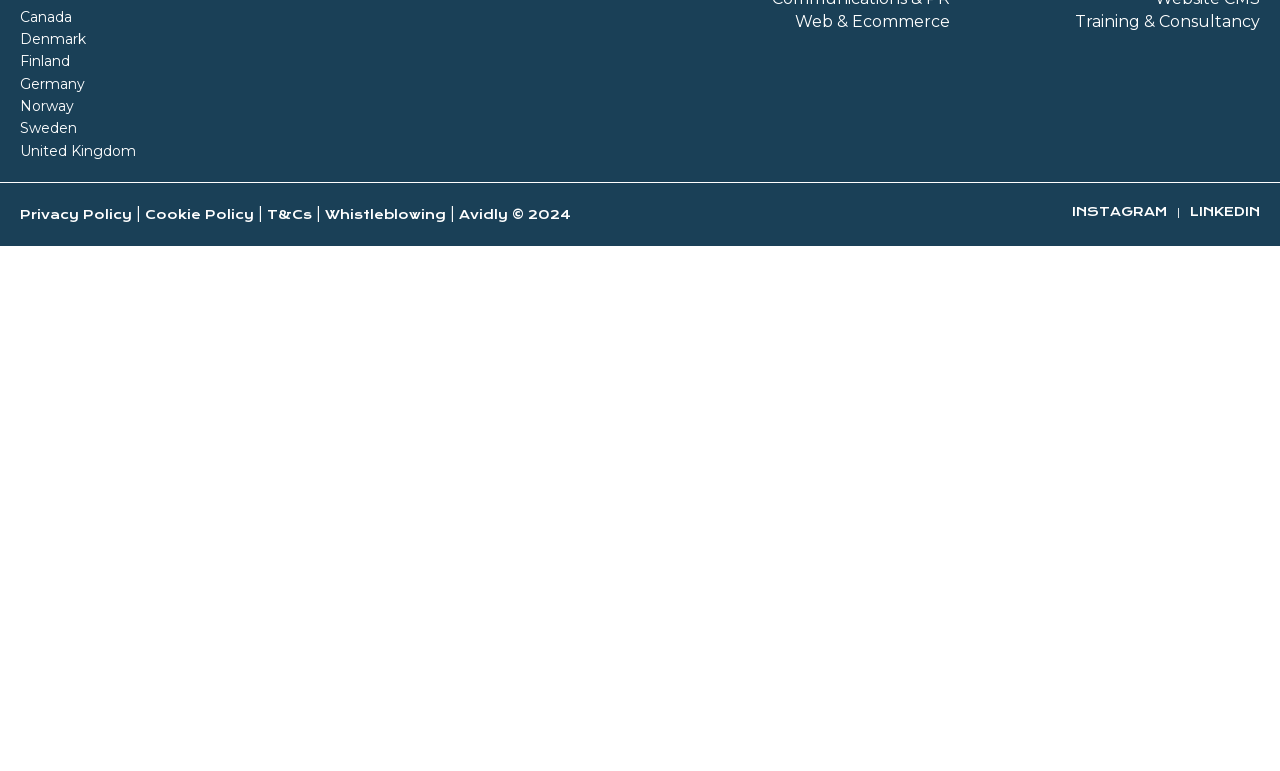Answer this question in one word or a short phrase: What is the main topic of the webpage?

Design Services